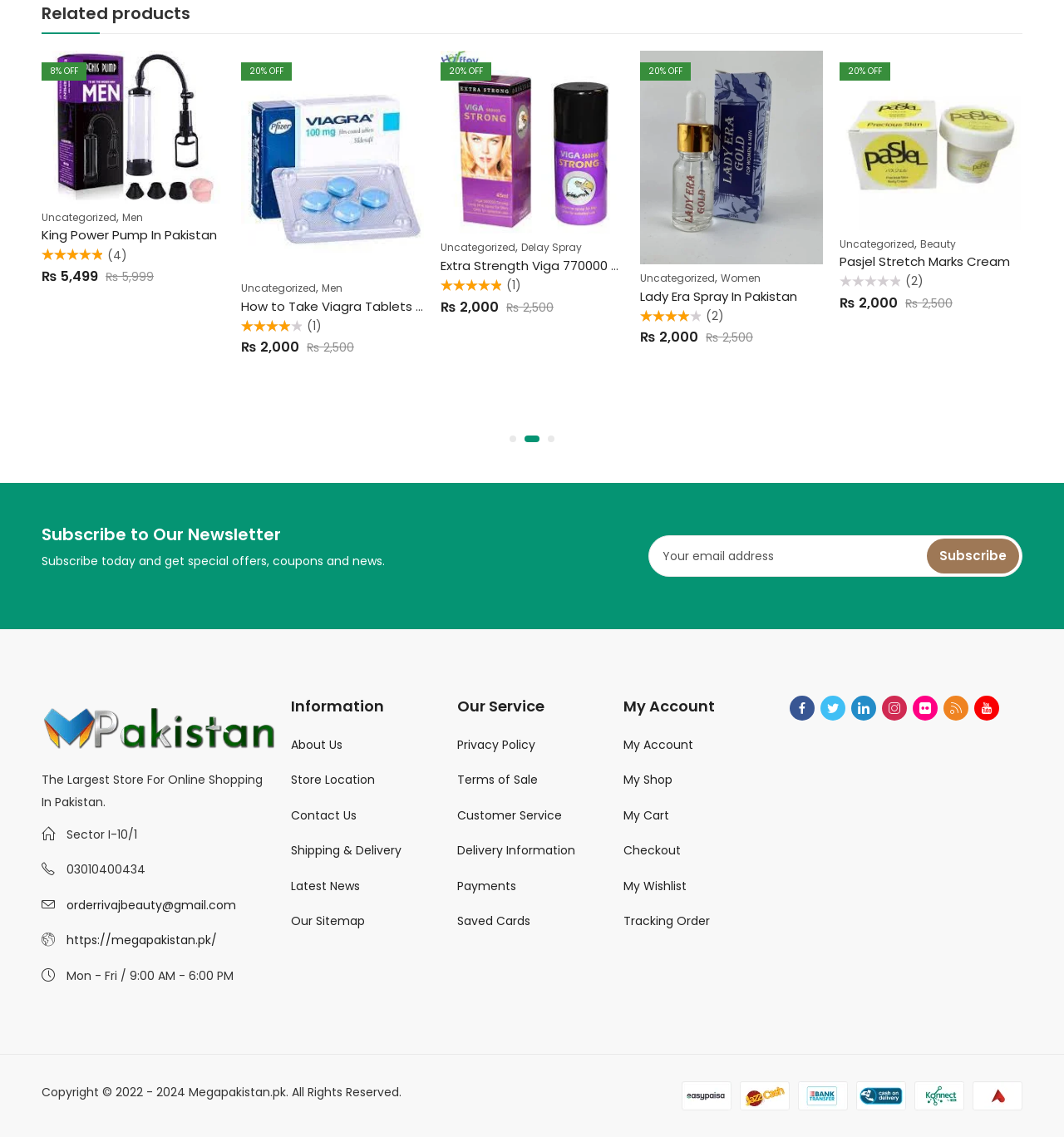What is the rating of the 'Lady Era Spray' product?
Answer the question with as much detail as you can, using the image as a reference.

I found the image 'Rated 4.00 out of 5' next to the 'Lady Era Spray' product, which indicates its rating.